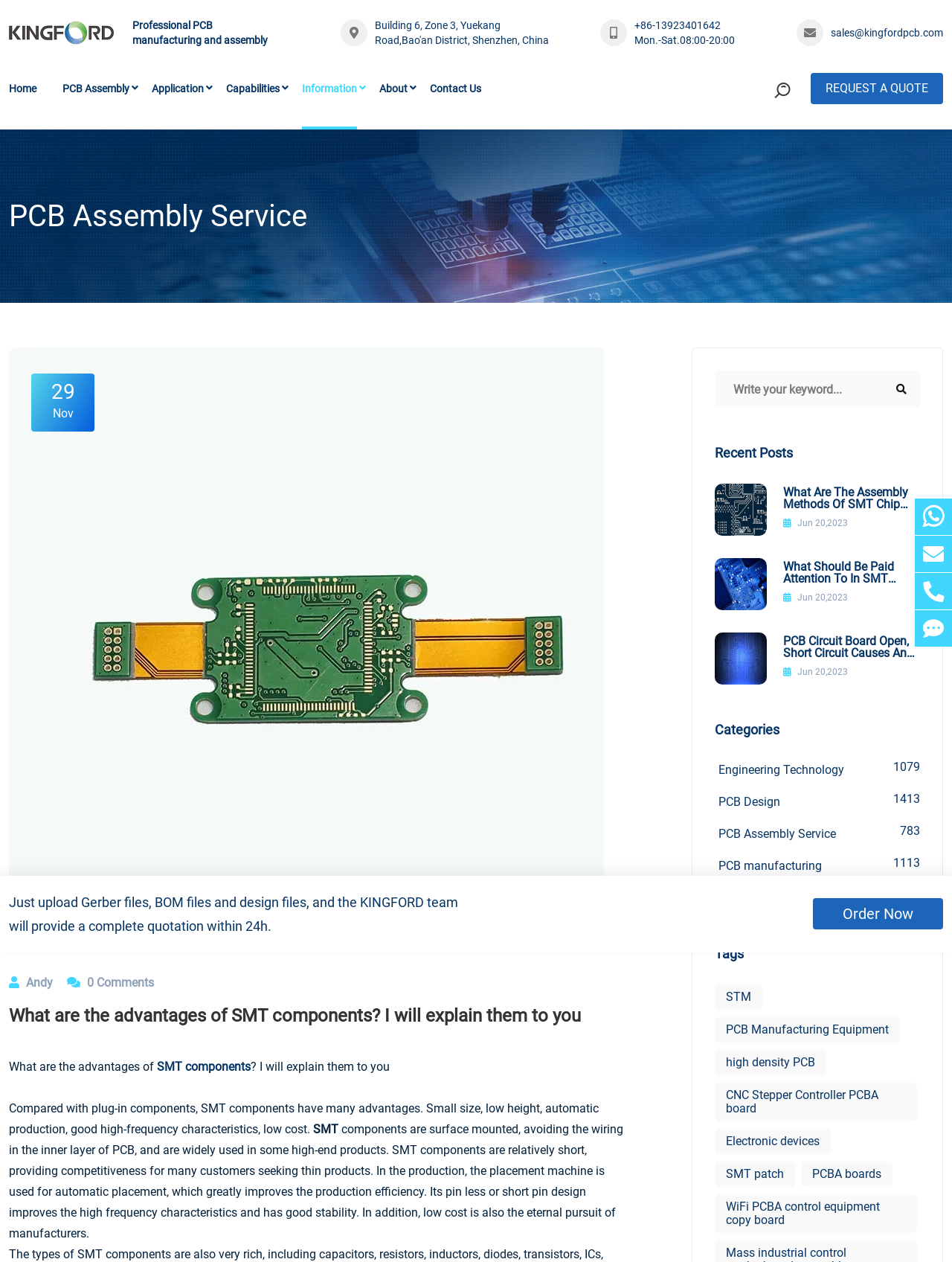Please answer the following question as detailed as possible based on the image: 
What is the topic of the article on the webpage?

The webpage has a heading 'What are the advantages of SMT components? I will explain them to you' and the content below explains the advantages of SMT components, indicating that the topic of the article is about the advantages of SMT components.